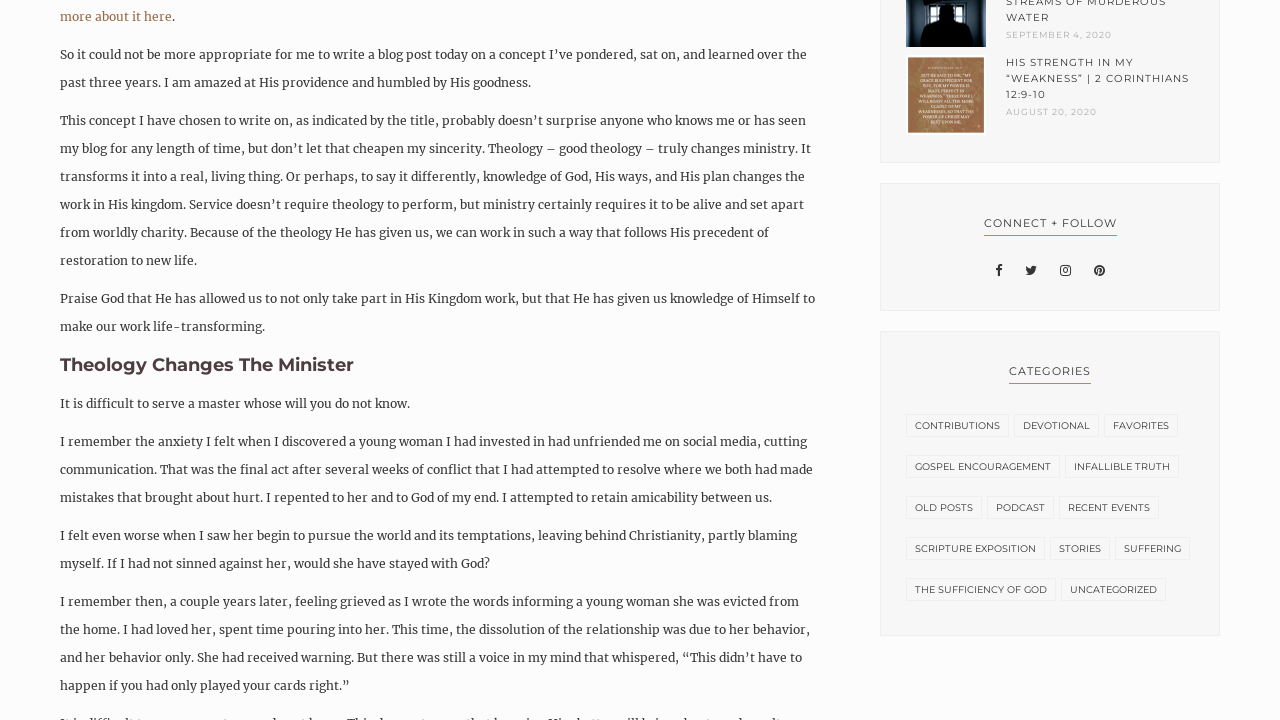What is the theme of the blog post?
Look at the image and answer with only one word or phrase.

Theology and Ministry